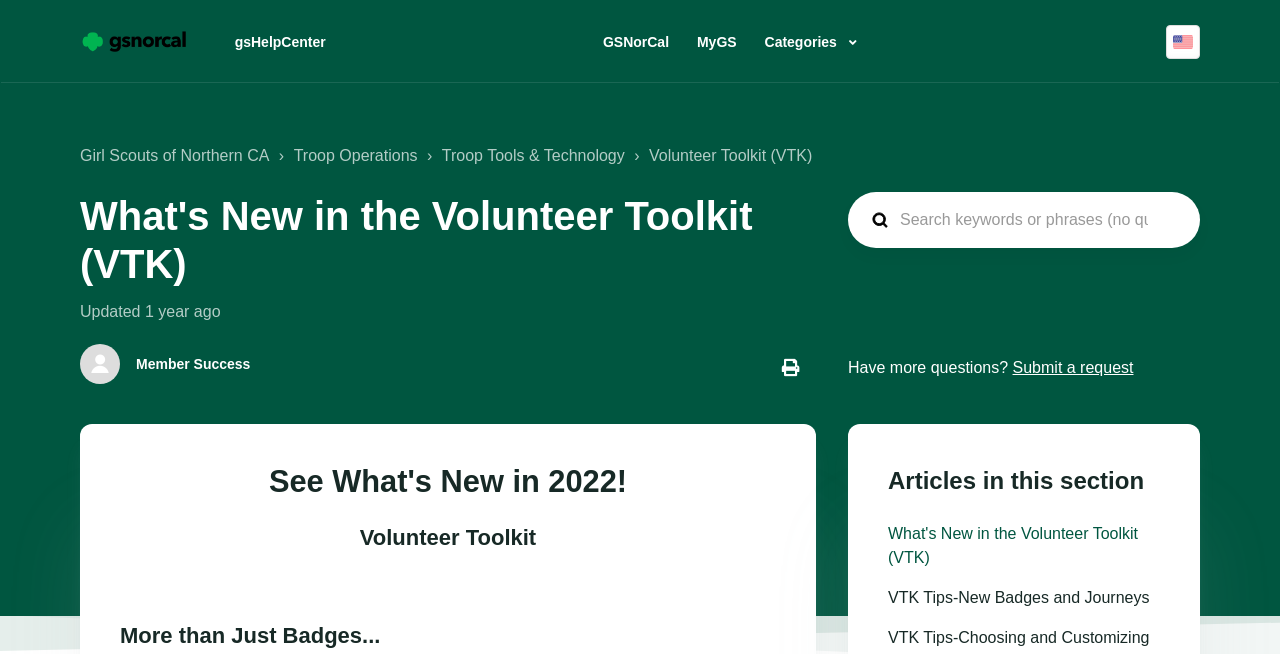Specify the bounding box coordinates of the element's region that should be clicked to achieve the following instruction: "Search for keywords or phrases". The bounding box coordinates consist of four float numbers between 0 and 1, in the format [left, top, right, bottom].

[0.662, 0.294, 0.938, 0.379]